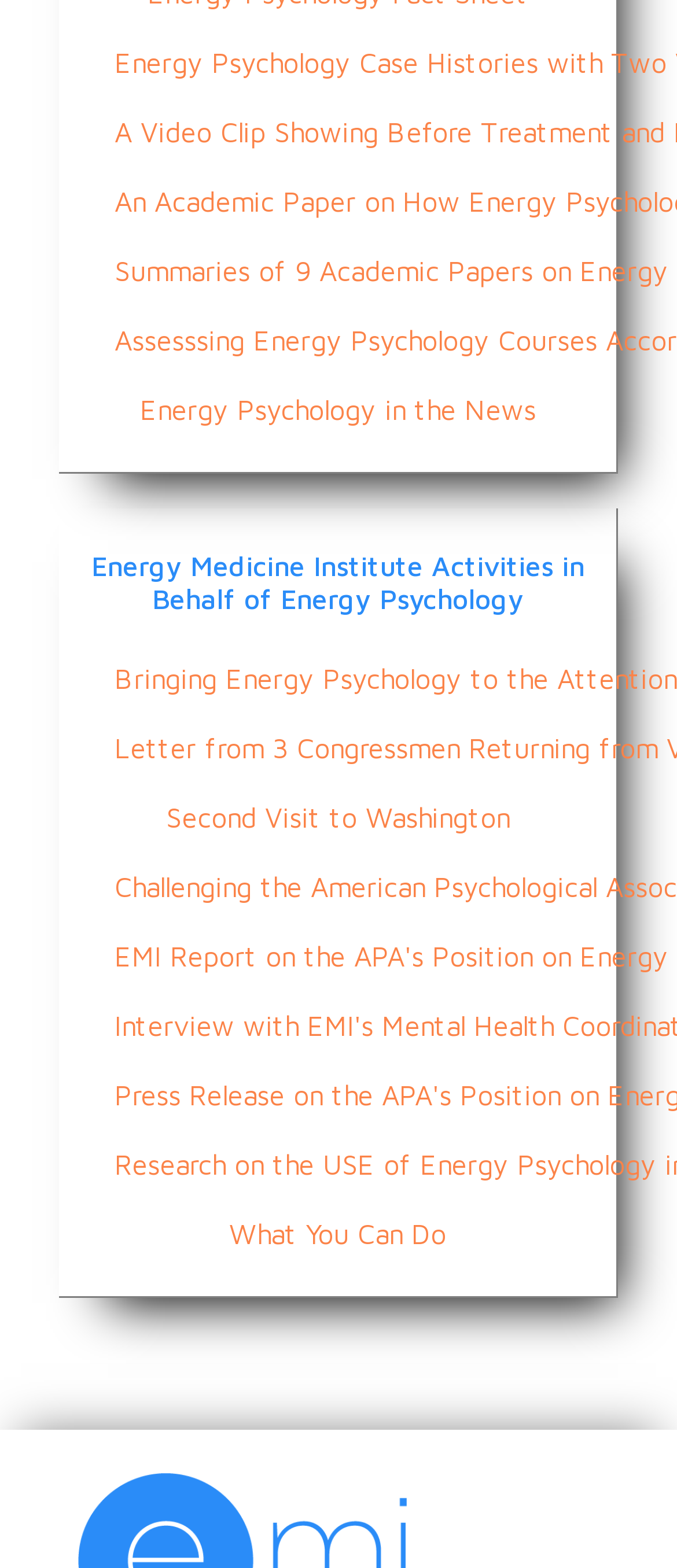Identify the bounding box coordinates of the clickable section necessary to follow the following instruction: "Explore energy medicine institute activities in behalf of energy psychology". The coordinates should be presented as four float numbers from 0 to 1, i.e., [left, top, right, bottom].

[0.128, 0.351, 0.869, 0.393]